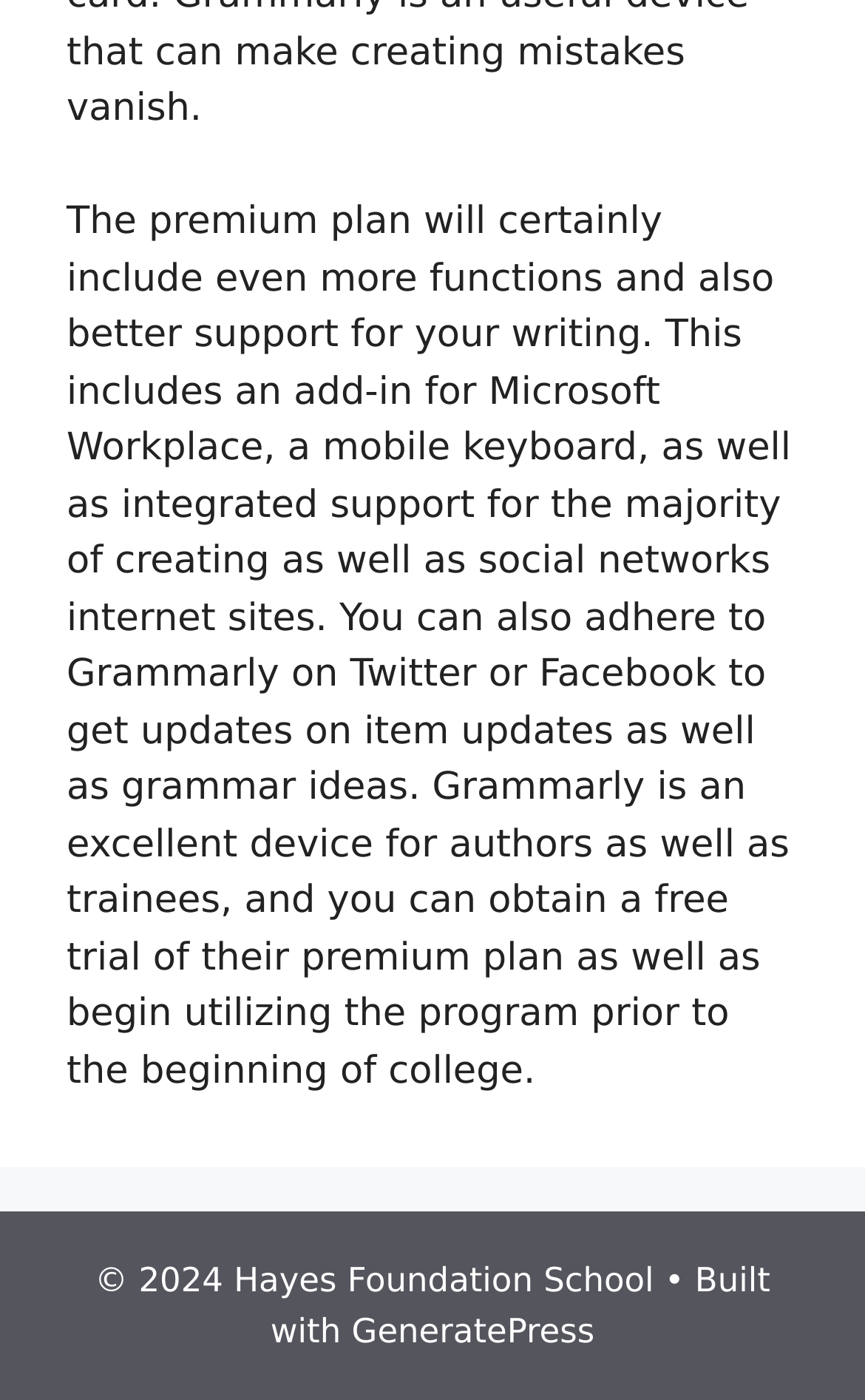Please find the bounding box for the UI component described as follows: "GeneratePress".

[0.406, 0.936, 0.687, 0.965]